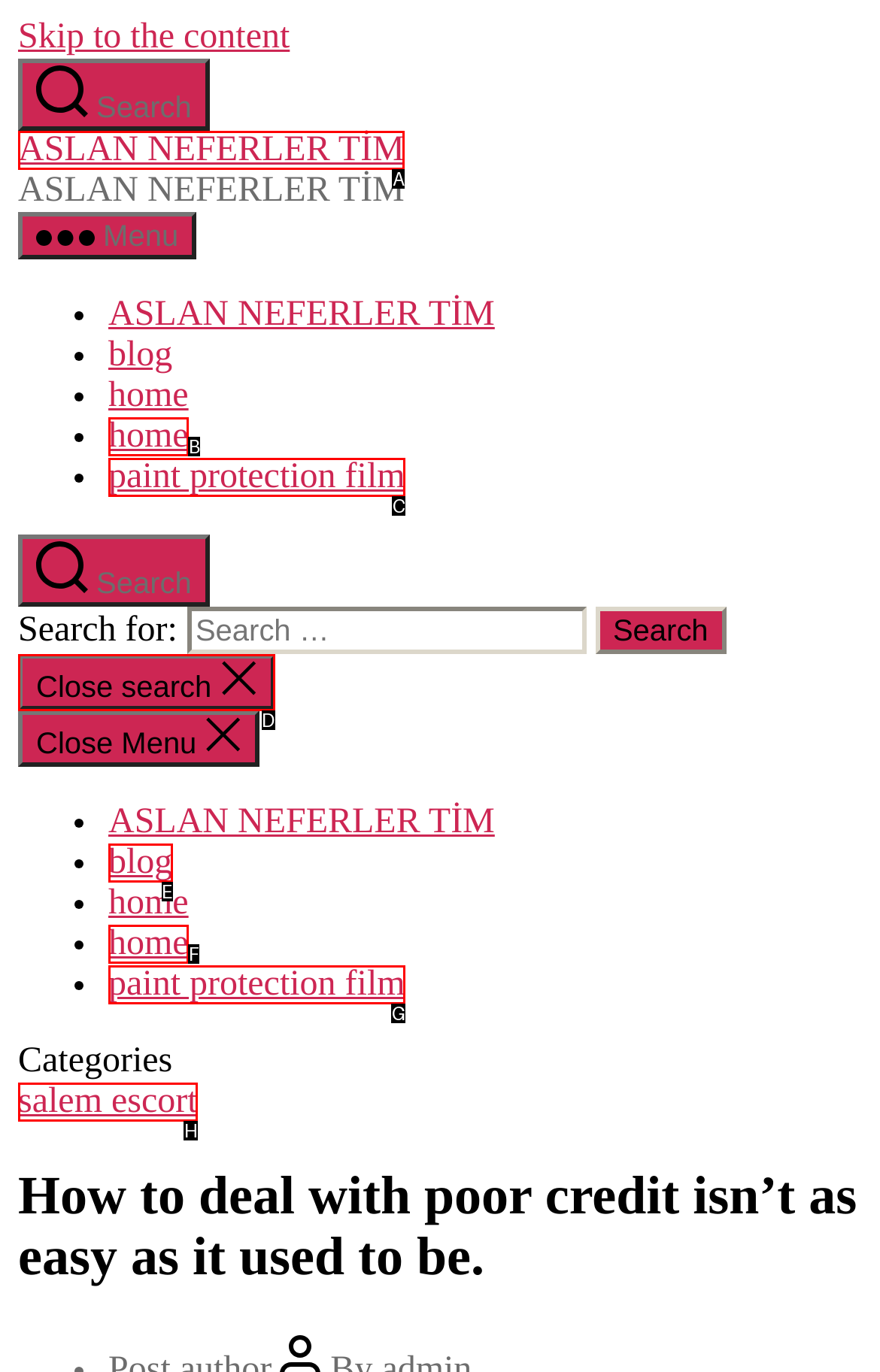Determine the letter of the UI element I should click on to complete the task: Click the 'Close search' button from the provided choices in the screenshot.

D